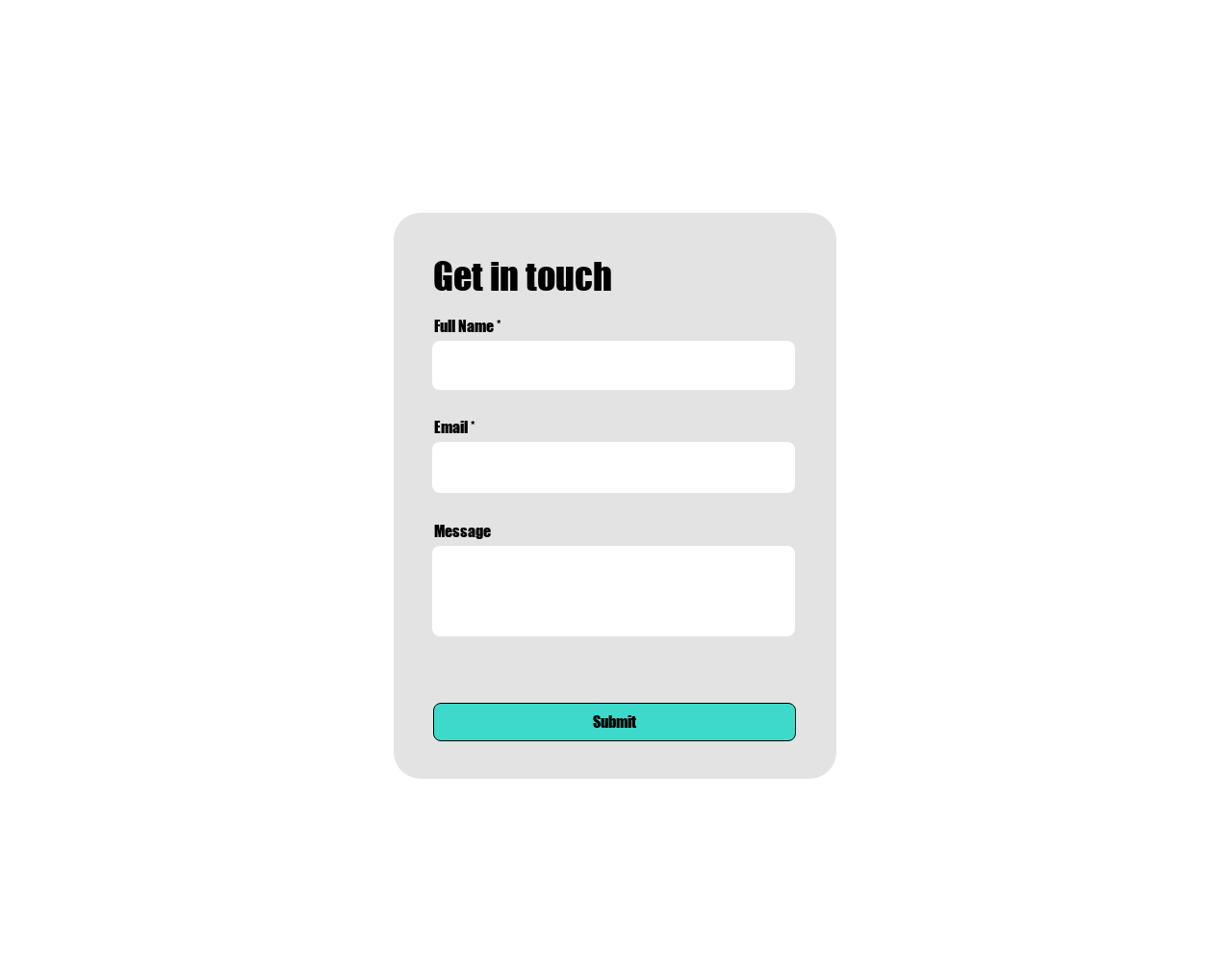Using the elements shown in the image, answer the question comprehensively: Is the Message field required?

The Message field is a text box, but it does not have an asterisk symbol, indicating that it is not a required field.